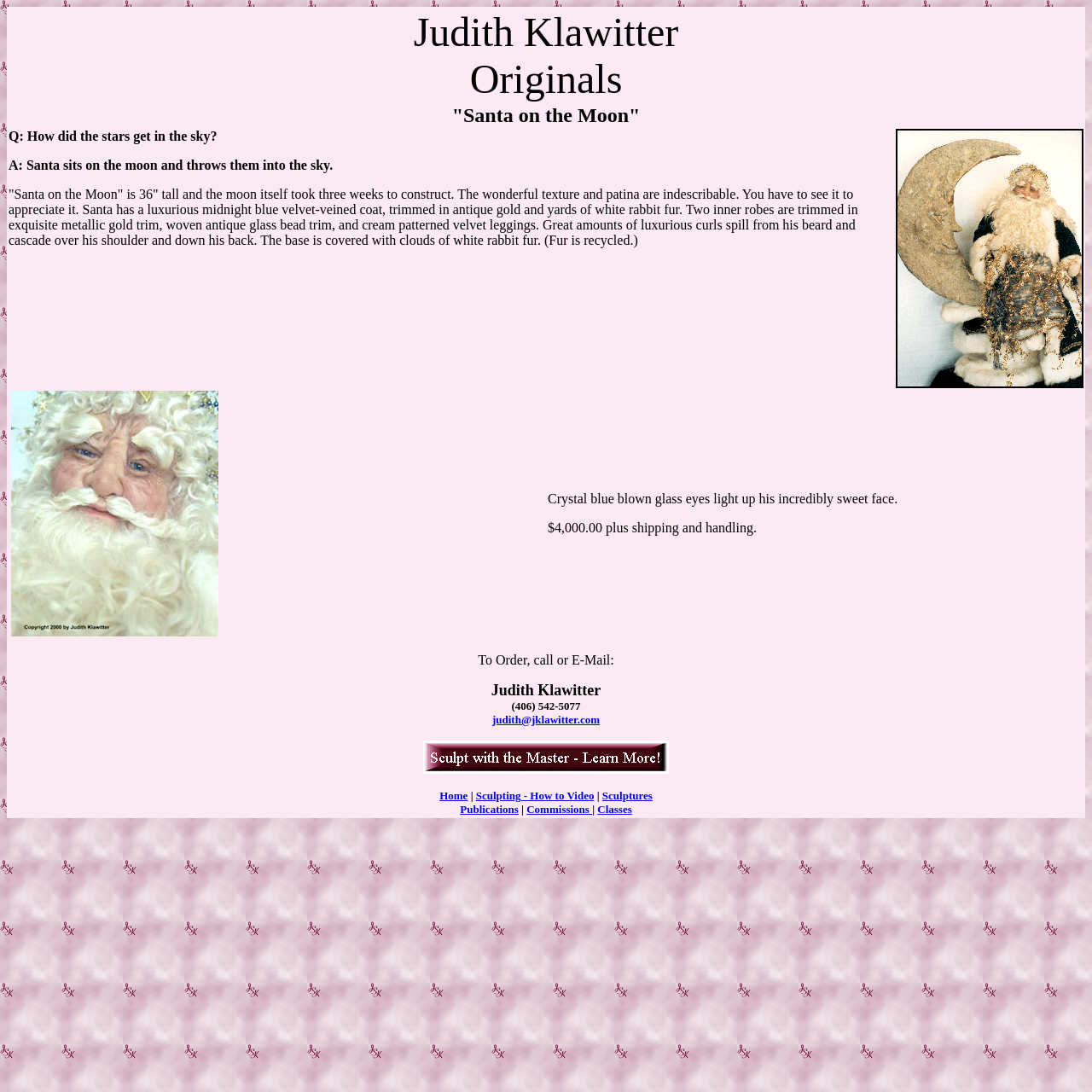Provide the bounding box coordinates of the UI element that matches the description: "Sculpting - How to Video".

[0.436, 0.723, 0.544, 0.734]